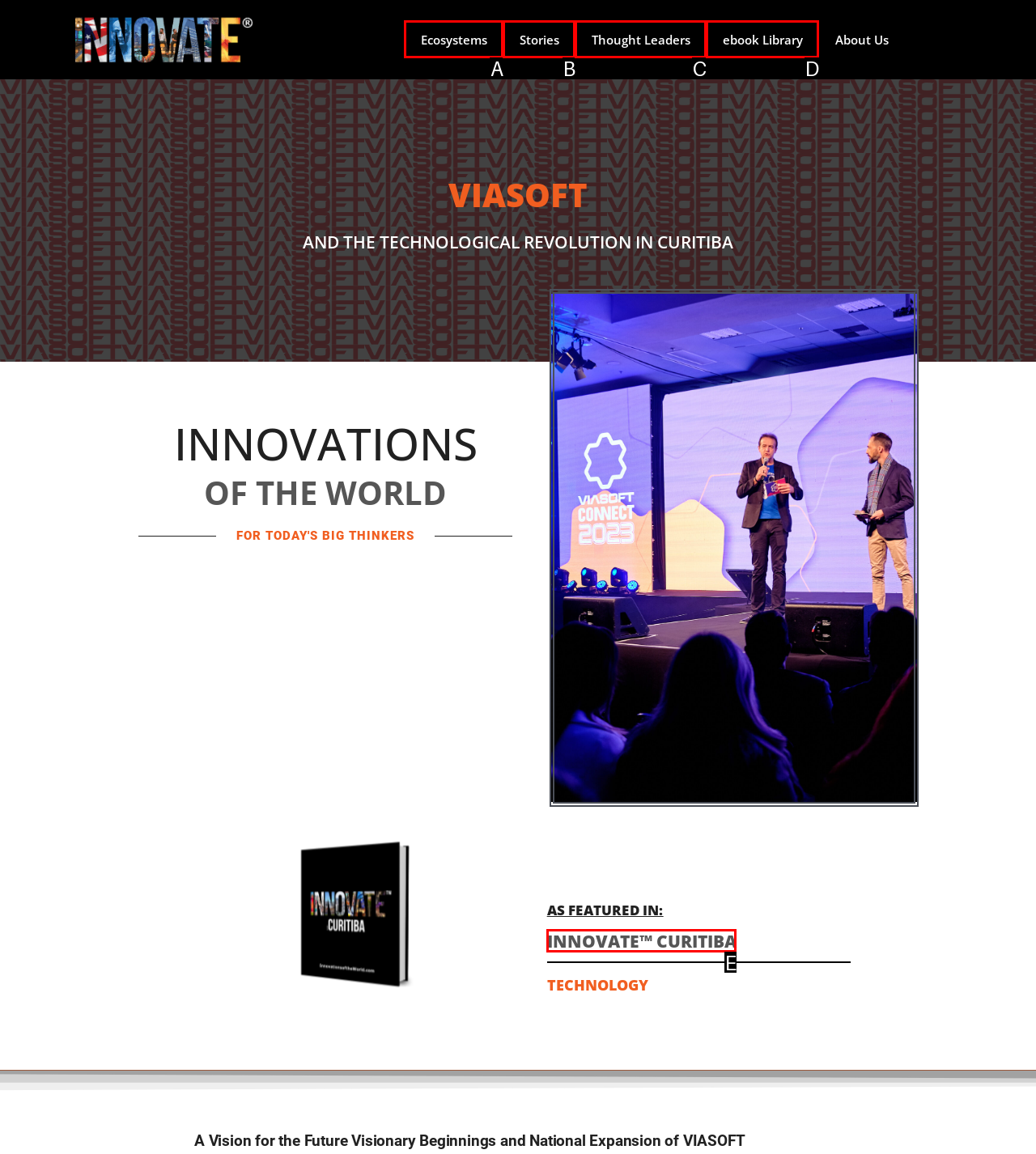Select the letter that aligns with the description: Stories. Answer with the letter of the selected option directly.

B